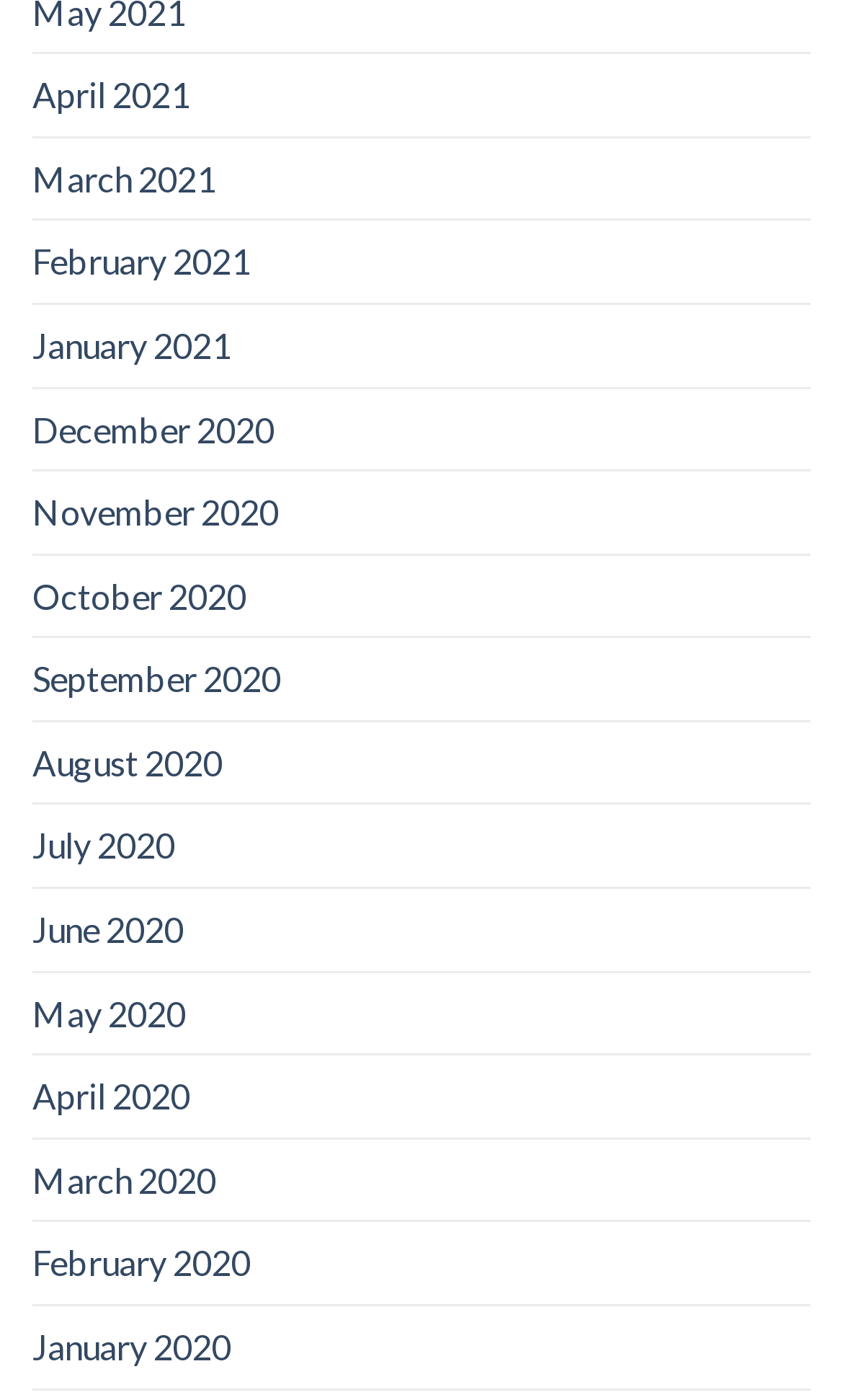From the details in the image, provide a thorough response to the question: How many months are listed?

I counted the number of links in the list, and there are 16 months listed, ranging from April 2021 to January 2020.